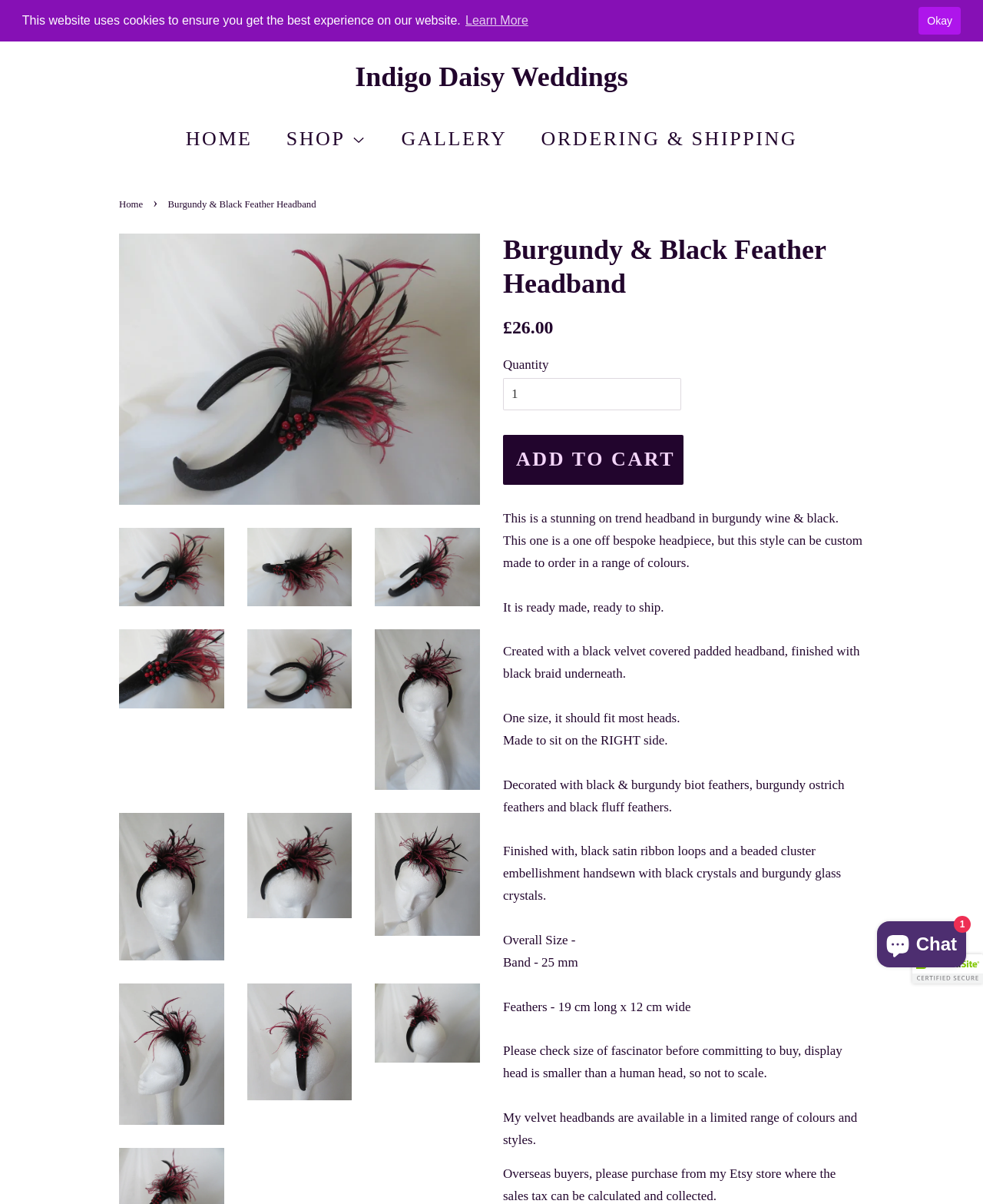Using the provided element description: "Regency Vintage Inspired Hairpieces", determine the bounding box coordinates of the corresponding UI element in the screenshot.

[0.279, 0.924, 0.635, 0.957]